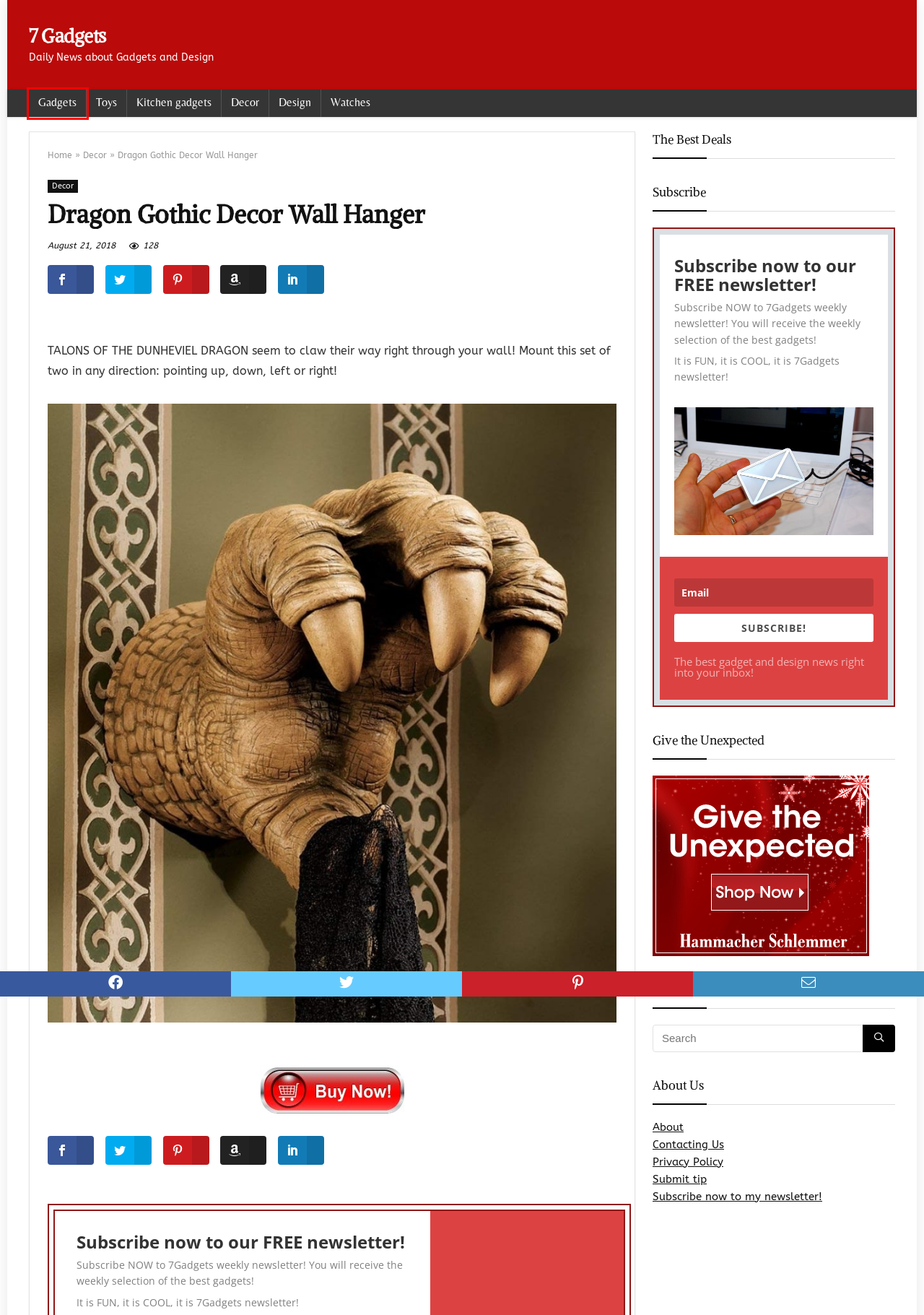You have a screenshot of a webpage with a red rectangle bounding box around a UI element. Choose the best description that matches the new page after clicking the element within the bounding box. The candidate descriptions are:
A. Kitchen gadgets
B. Gadgets
C. Contacting Us
D. Toys
E. High Caliber Shot Glass
F. Privacy Policy
G. Decor
H. Submit tip

B